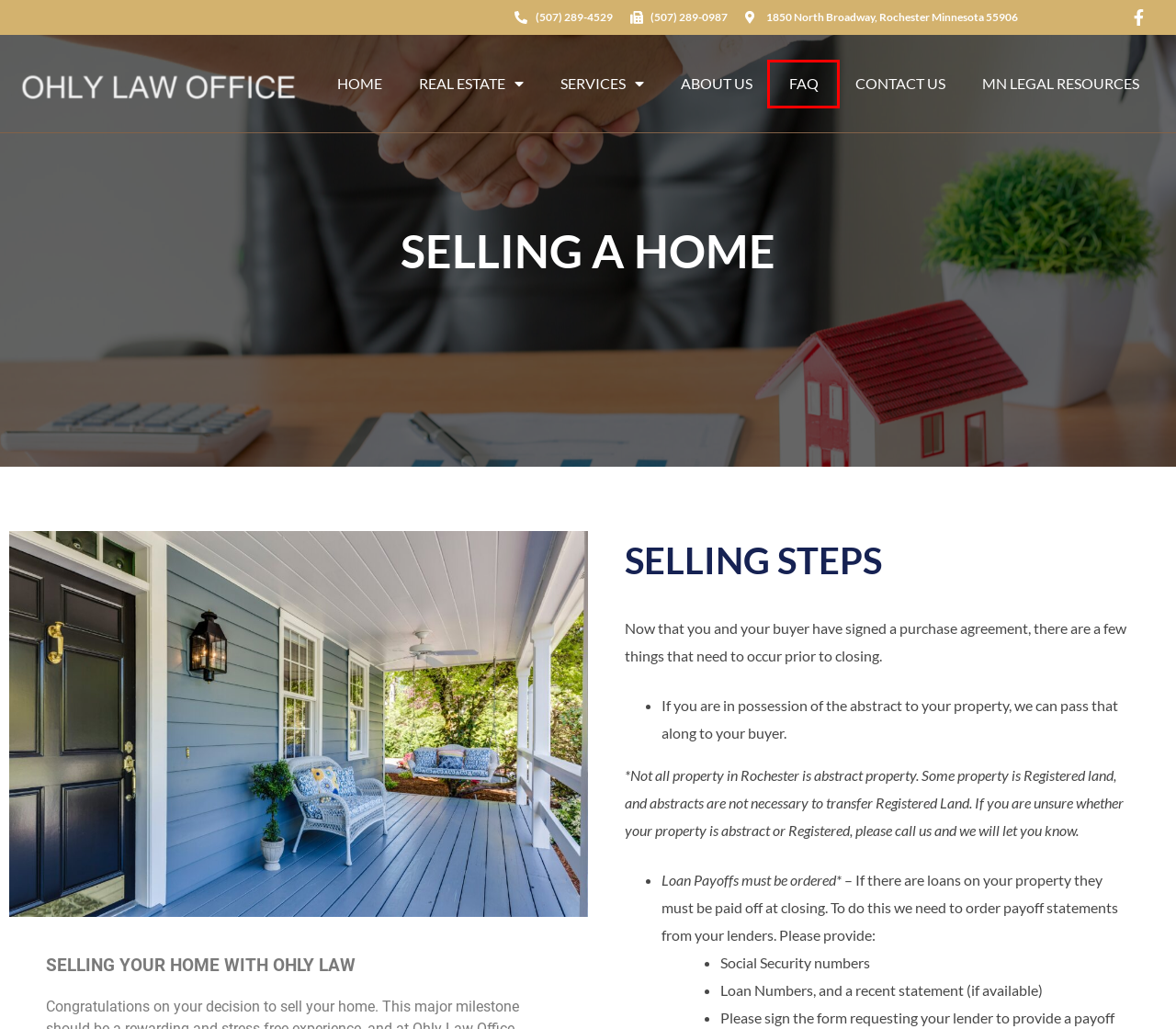You are given a screenshot of a webpage with a red rectangle bounding box around an element. Choose the best webpage description that matches the page after clicking the element in the bounding box. Here are the candidates:
A. REAL ESTATE – Ohly Law
B. CONTACT US – Ohly Law
C. ABOUT US – Ohly Law
D. MN LEGAL RESOURCES – Ohly Law
E. FAQ – Ohly Law
F. Ohly Law – Ohly Law Office – Real Estate Law, Litigation, Trust & Wills in Rochester, MN
G. Litigation – Ohly Law
H. SERVICES – Ohly Law

E